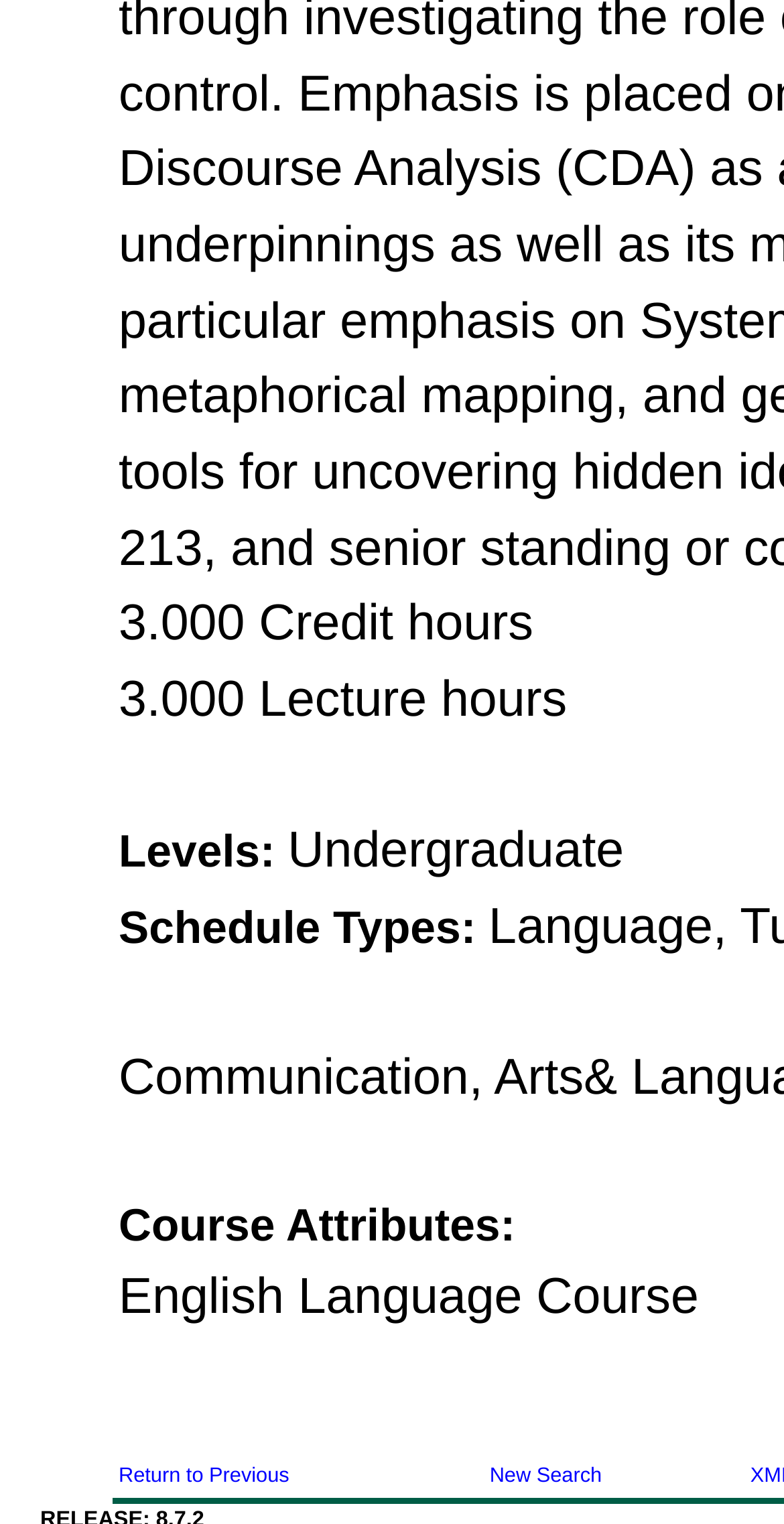Determine the bounding box coordinates (top-left x, top-left y, bottom-right x, bottom-right y) of the UI element described in the following text: November 10, 2017

None